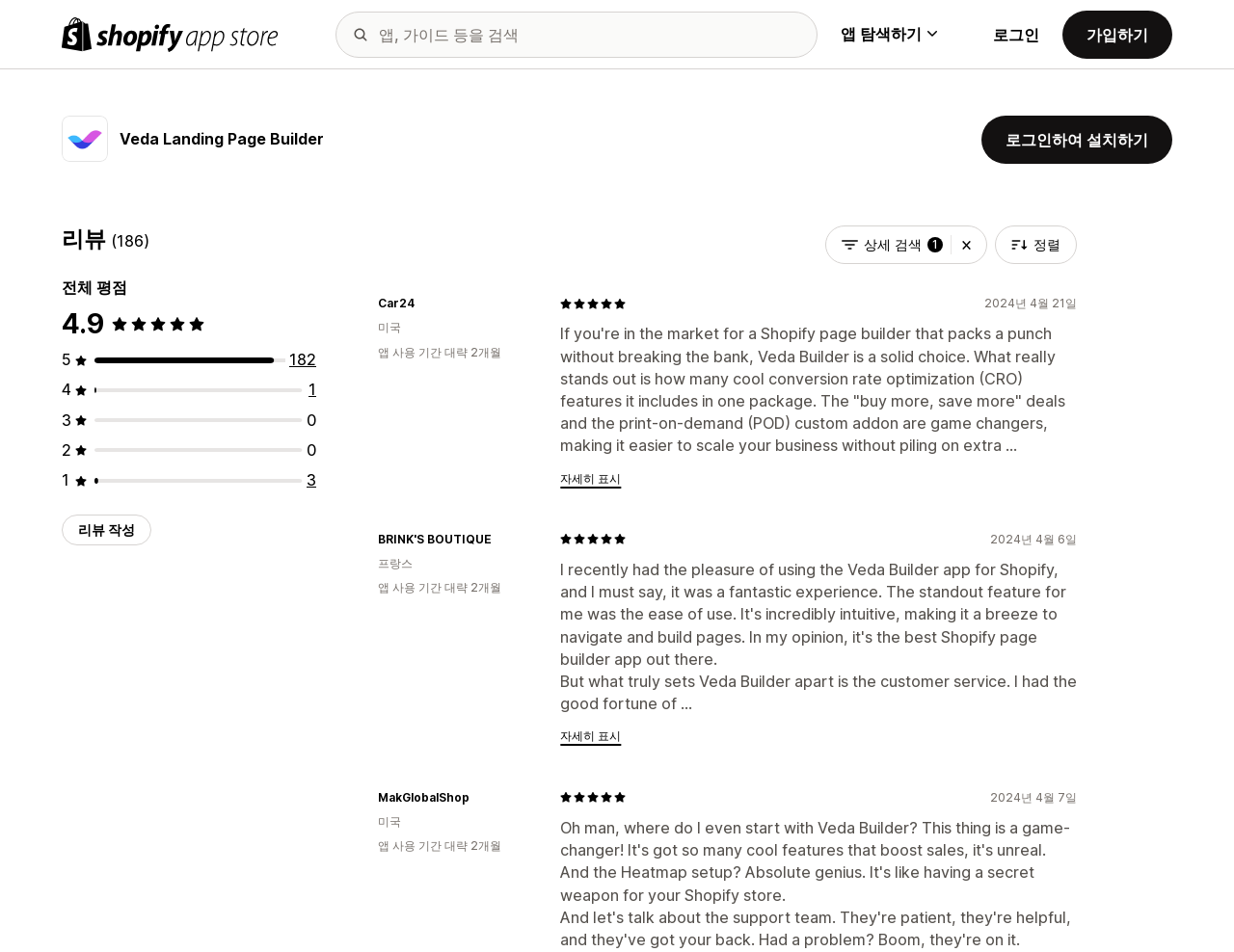Could you provide the bounding box coordinates for the portion of the screen to click to complete this instruction: "Explore the Shopify App Store"?

[0.05, 0.018, 0.226, 0.054]